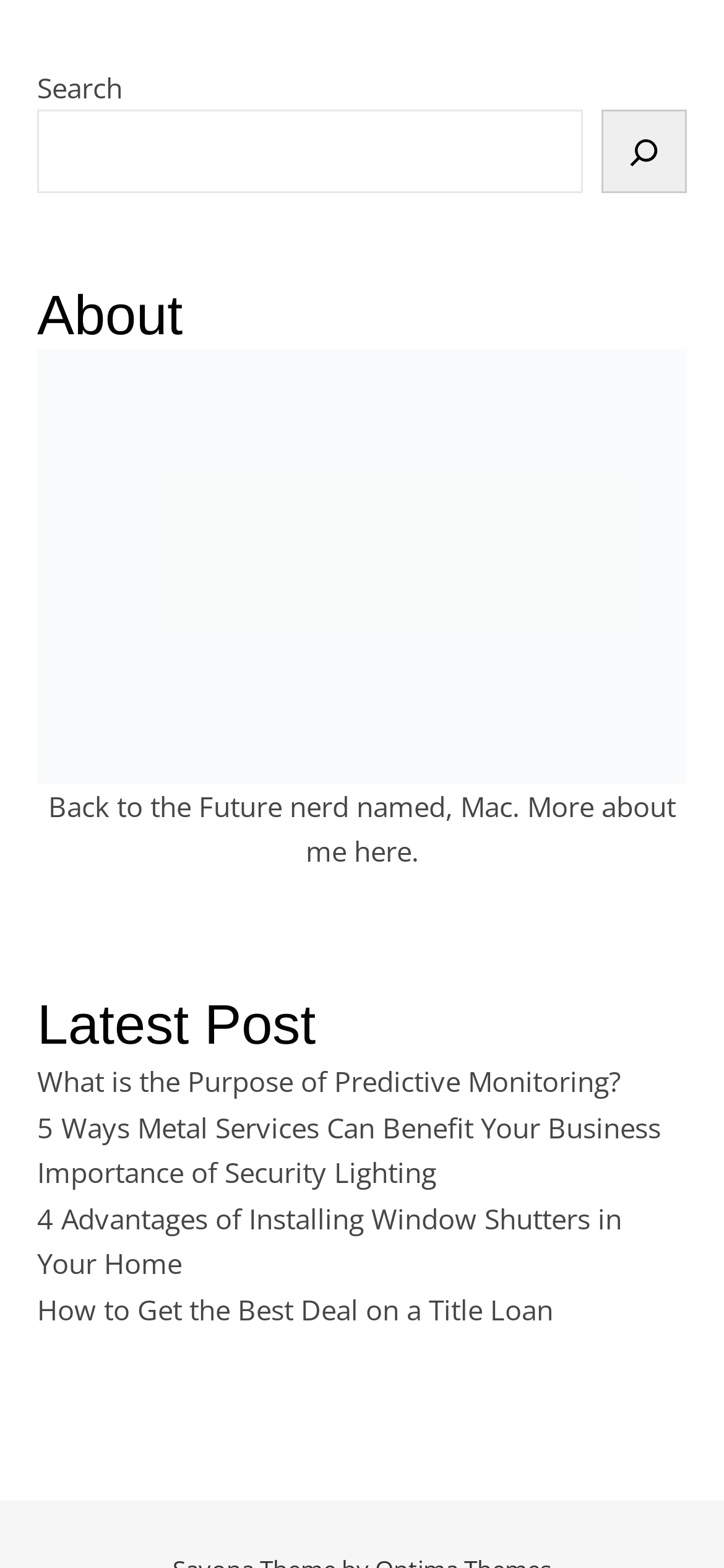Please give a succinct answer to the question in one word or phrase:
How many links are there under the 'Latest Post' heading?

5